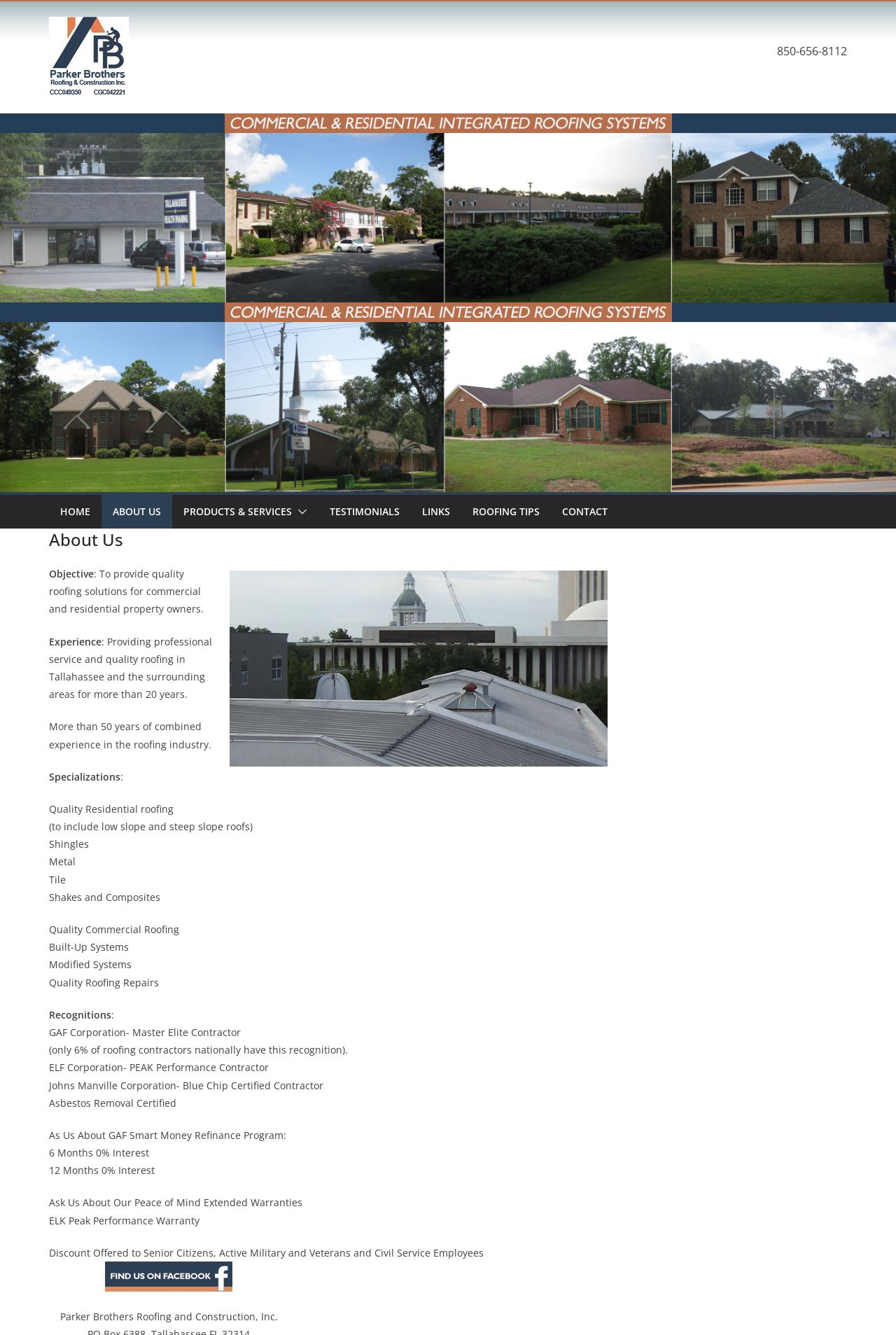Please locate the bounding box coordinates of the element that should be clicked to complete the given instruction: "Click the CONTACT link".

[0.627, 0.376, 0.678, 0.391]